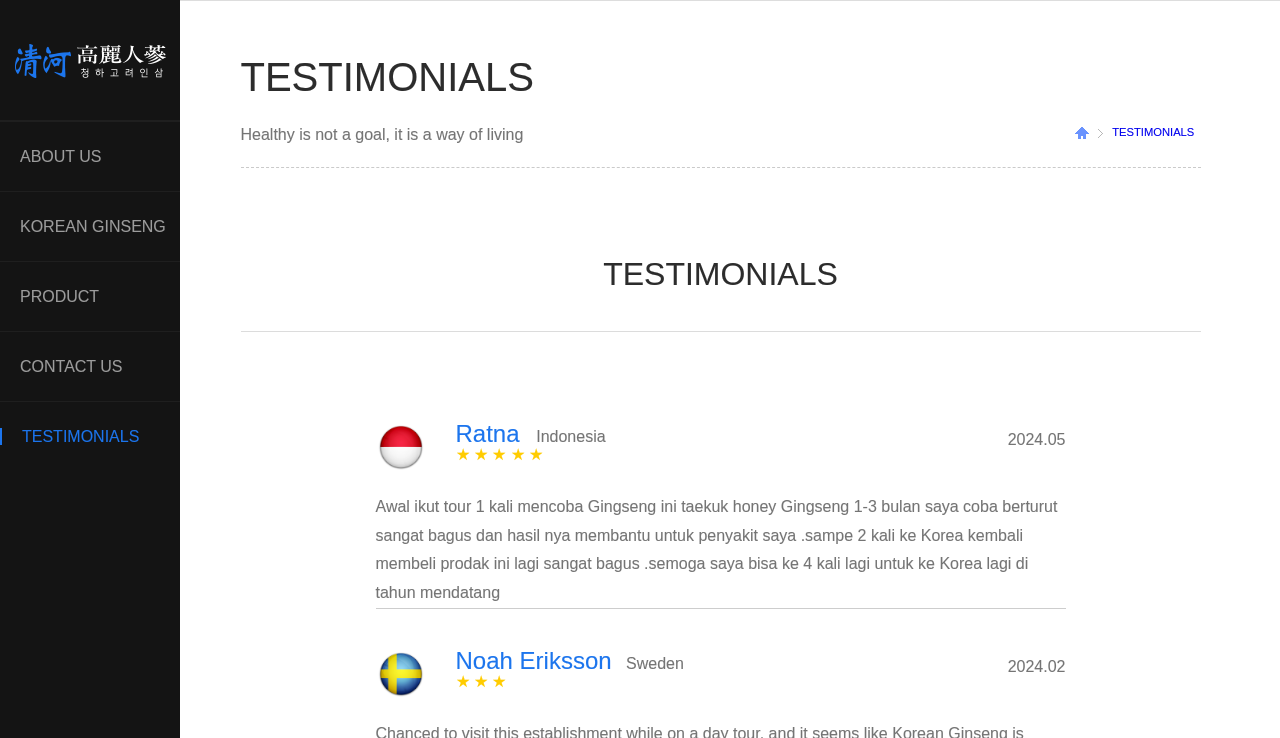Examine the image carefully and respond to the question with a detailed answer: 
What is the navigation link located at the top-right corner of the webpage?

The navigation link can be found in the link element with bounding box coordinates [0.869, 0.171, 0.933, 0.187], which is located at the top-right corner of the webpage.